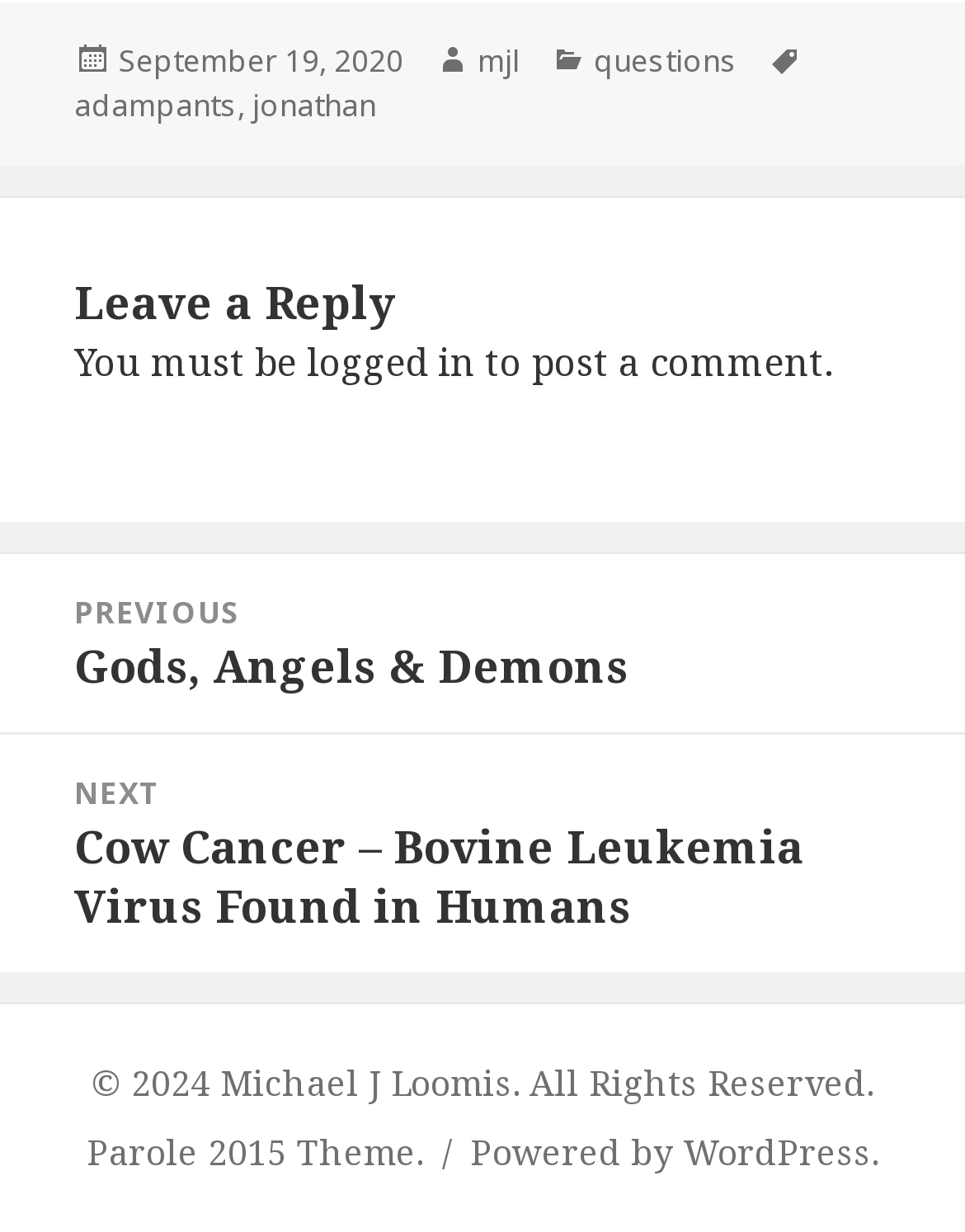Identify the bounding box coordinates of the area that should be clicked in order to complete the given instruction: "View previous post". The bounding box coordinates should be four float numbers between 0 and 1, i.e., [left, top, right, bottom].

[0.0, 0.45, 1.0, 0.595]